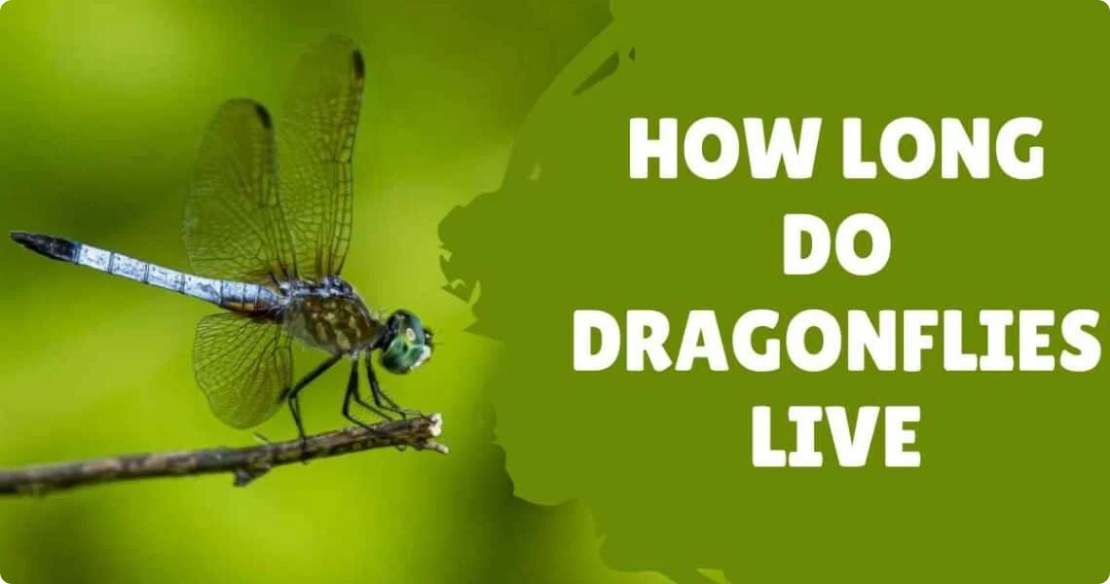Describe all the elements in the image extensively.

This vibrant image features a dragonfly perched on a twig, showcasing its intricate anatomy and iridescent wings against a blurred green background. The striking nature of the dragonfly is highlighted alongside the bold text that reads, "HOW LONG DO DRAGONFLIES LIVE," inviting viewers to explore the fascinating lifespan and behaviors of these elegant insects. The visual captures the essence of the article titled "How Long Do Dragonflies Live: Unveiling the Secrets in 2023," which aims to provide insights into the life cycle and intriguing characteristics of dragonflies.